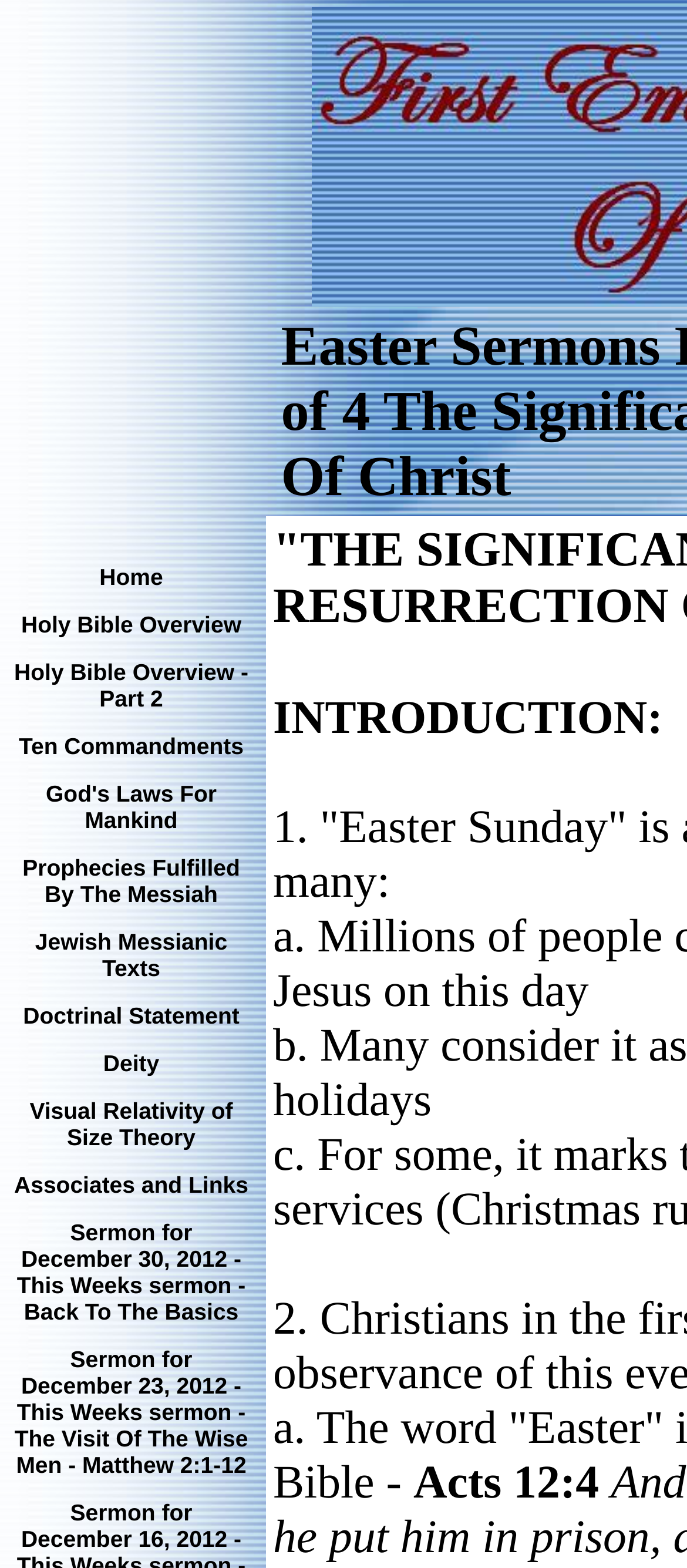Explain the features and main sections of the webpage comprehensively.

This webpage is about Easter sermons, specifically focusing on the significance of the resurrection of Christ. The page has a table layout with multiple rows and columns. On the top-left side, there is a navigation menu with 14 links, including "Home", "Holy Bible Overview", "Ten Commandments", and "Doctrinal Statement", among others. These links are arranged vertically, with each link below the previous one.

To the right of the navigation menu, there is a large section that takes up most of the page. This section appears to be a list of sermons, with each sermon title and description displayed in a row. There are 14 sermon titles in total, including "Sermon for December 30, 2012 - This Weeks sermon - Back To The Basics" and "Sermon for December 23, 2012 - This Weeks sermon - The Visit Of The Wise Men - Matthew 2:1-12". Each sermon title is a link, and they are arranged vertically, with each link below the previous one.

The overall layout of the page is simple and easy to navigate, with a clear separation between the navigation menu and the sermon list. The use of a table layout helps to organize the content in a clear and structured way.